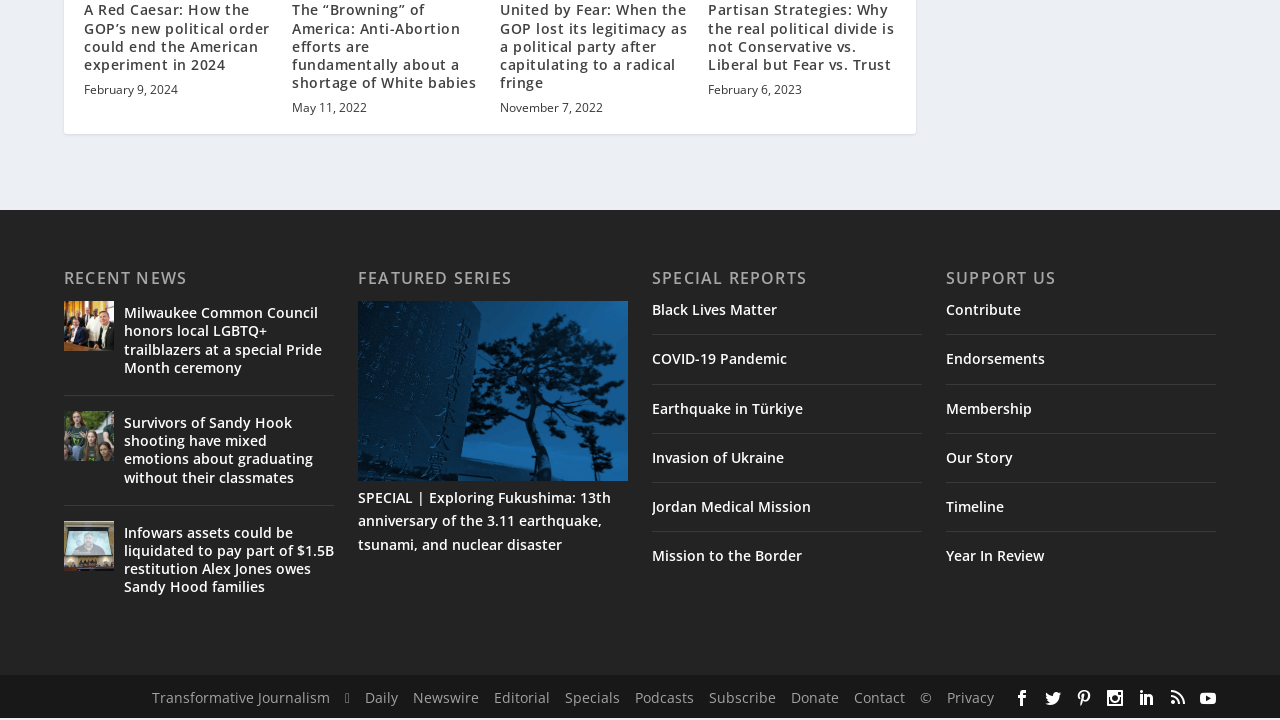How many links are in the bottom navigation bar?
Examine the screenshot and reply with a single word or phrase.

12